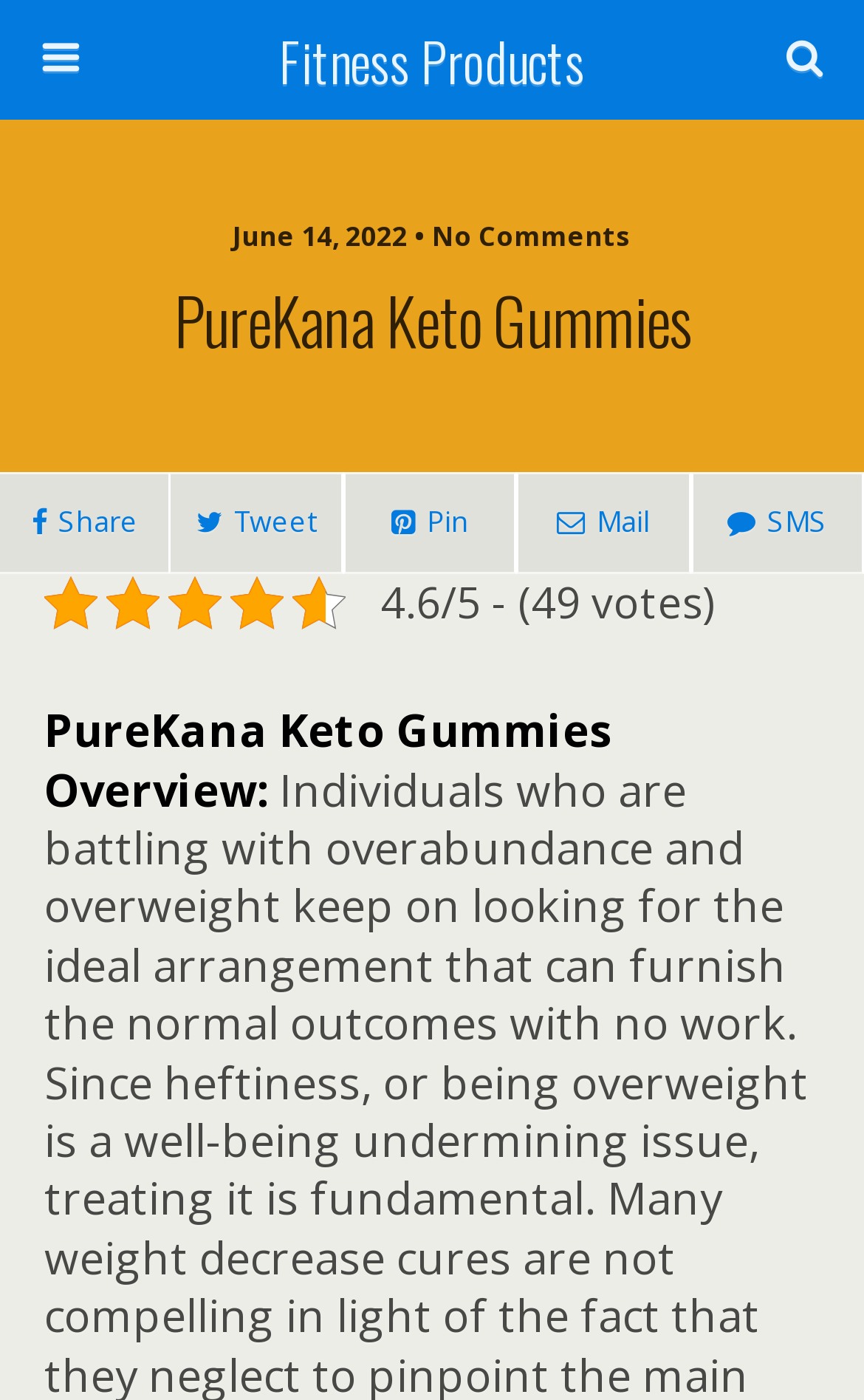Using the information in the image, could you please answer the following question in detail:
How many social media sharing options are available?

I found the number of social media sharing options by looking at the icons located at the top of the webpage, which include Share, Tweet, Pin, and Mail, indicating that there are 4 social media sharing options available.